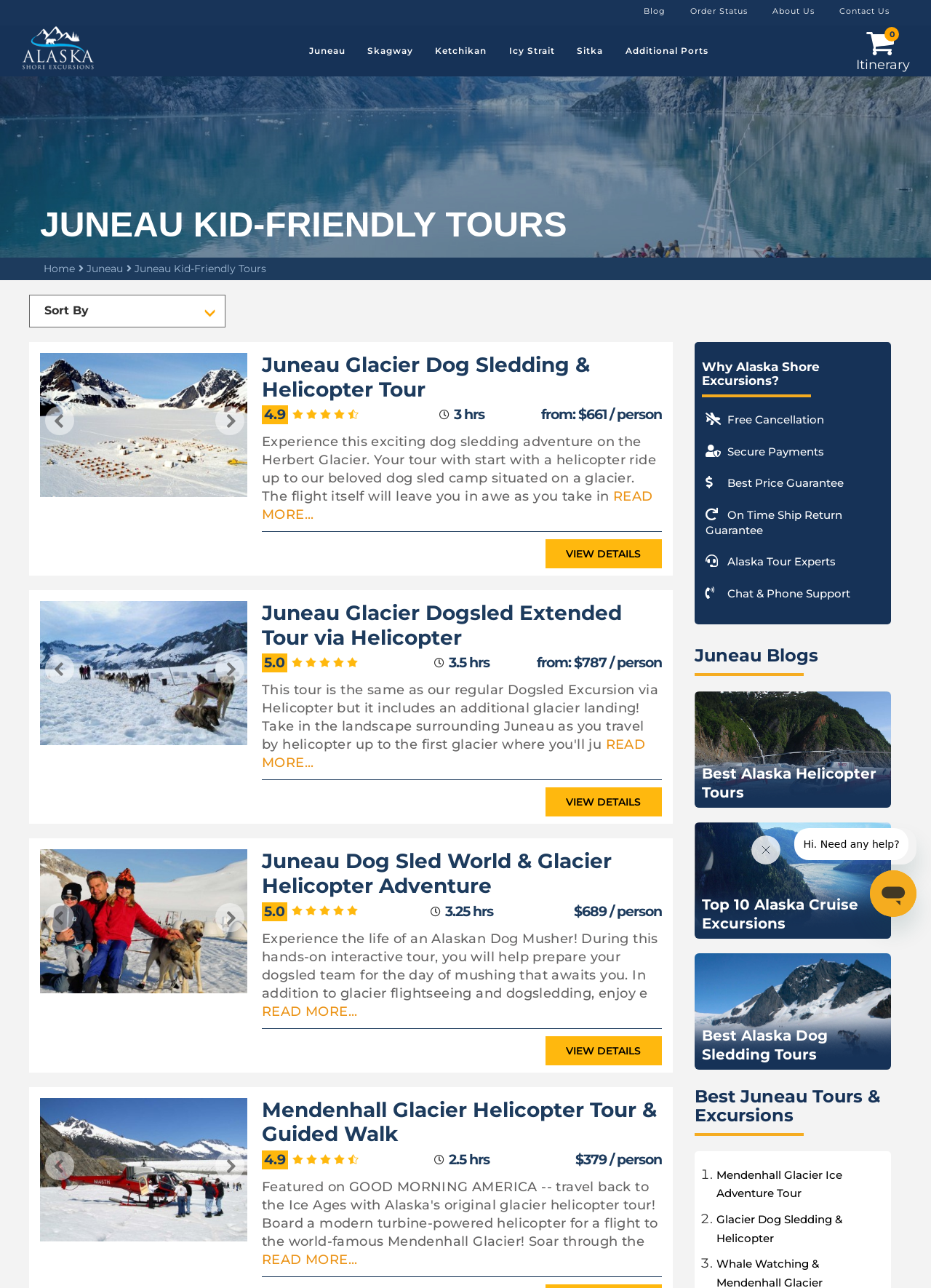Carefully examine the image and provide an in-depth answer to the question: How many hours is the Juneau Glacier Dogsled Extended Tour via Helicopter?

I found the answer by looking at the details of the Juneau Glacier Dogsled Extended Tour via Helicopter, which has a static text element with the text '3.5 hrs'.